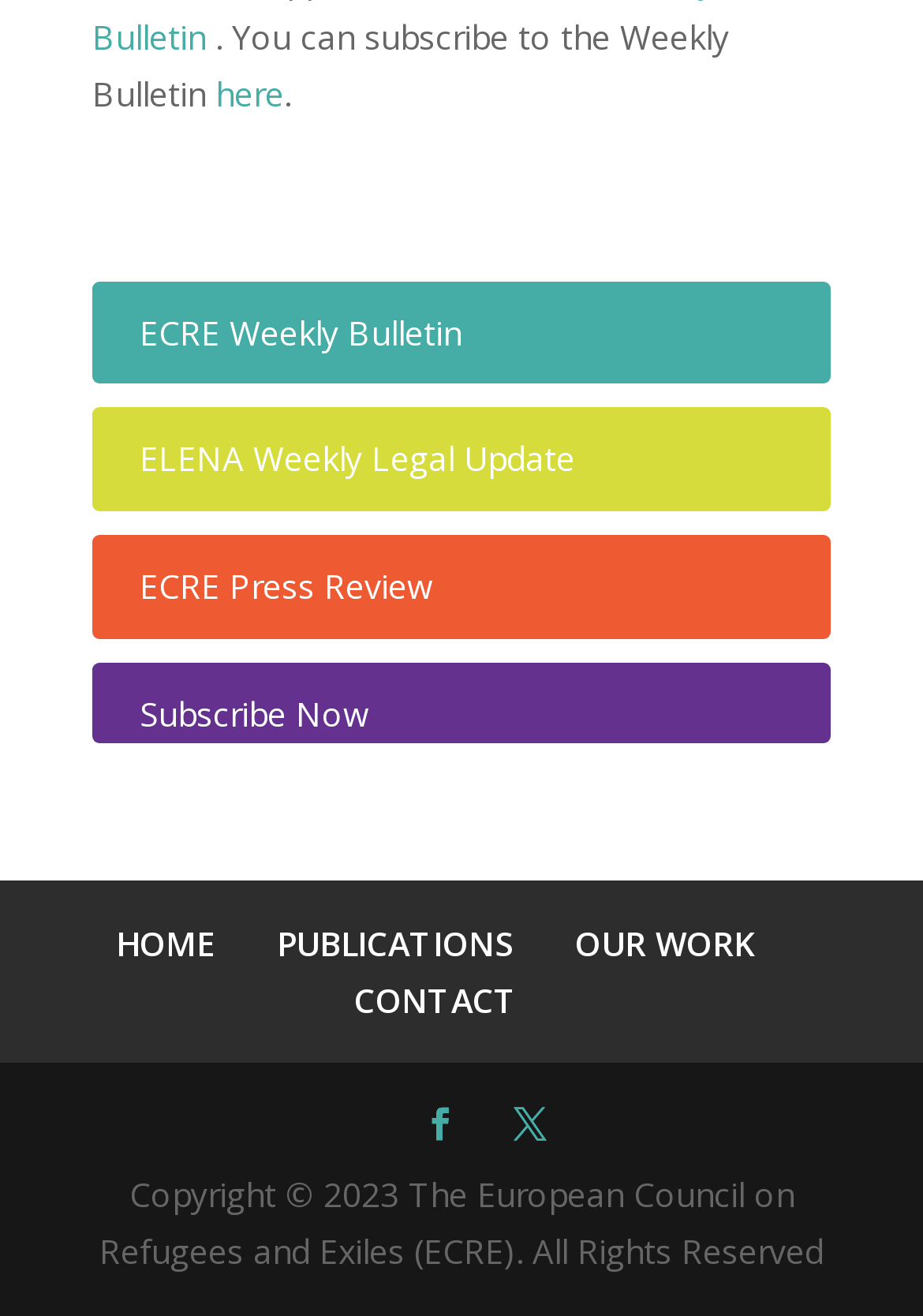What is the name of the weekly bulletin?
Look at the screenshot and respond with a single word or phrase.

ECRE Weekly Bulletin